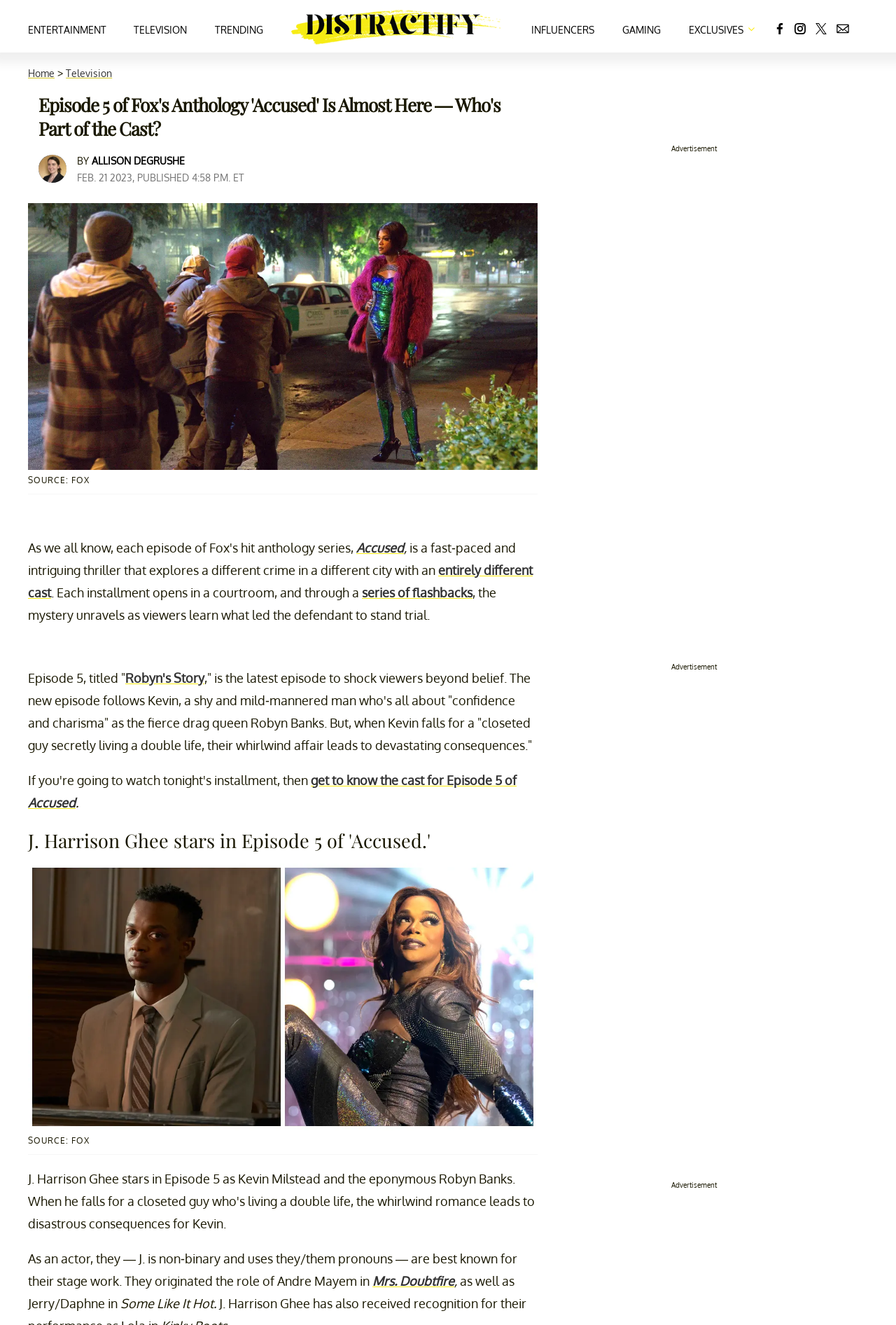Can you identify and provide the main heading of the webpage?

Episode 5 of Fox's Anthology 'Accused' Is Almost Here — Who's Part of the Cast?